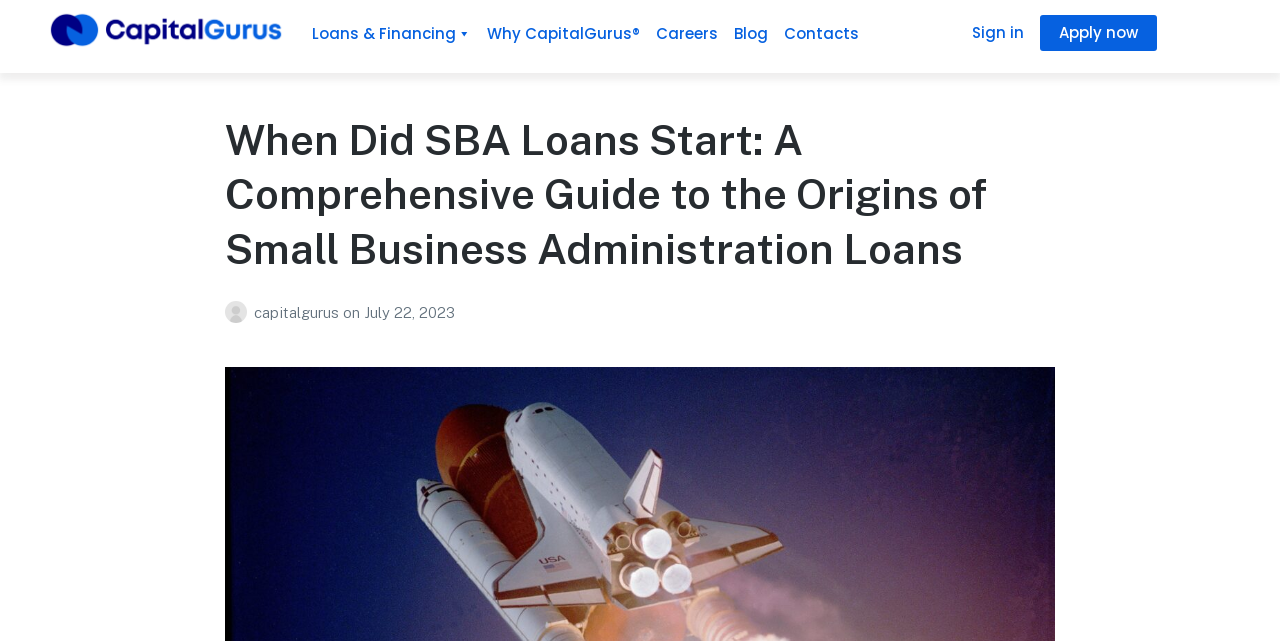Provide the bounding box coordinates of the HTML element described by the text: "Loans & Financing". The coordinates should be in the format [left, top, right, bottom] with values between 0 and 1.

[0.244, 0.022, 0.38, 0.084]